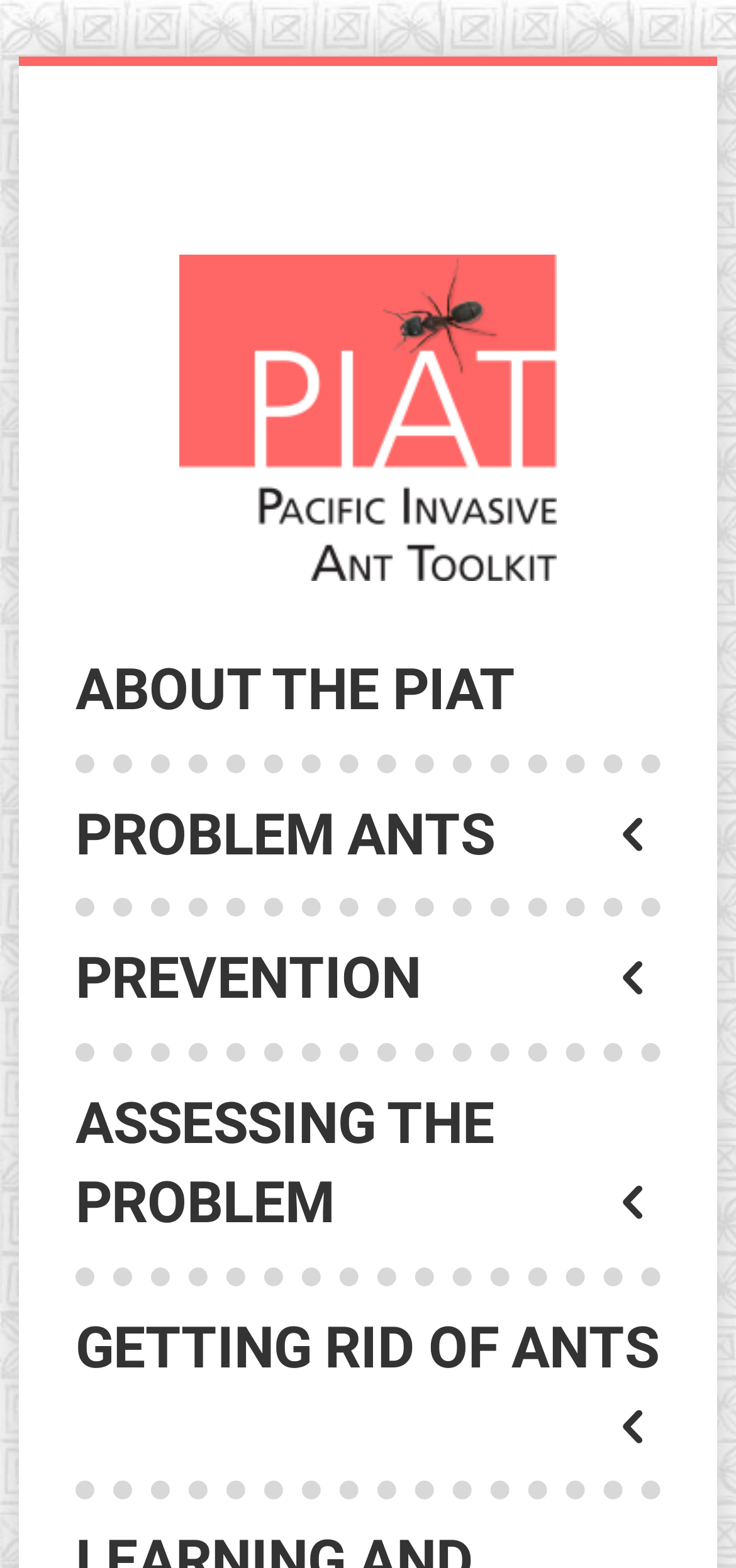Please mark the bounding box coordinates of the area that should be clicked to carry out the instruction: "learn about the PIAT".

[0.103, 0.401, 0.897, 0.481]